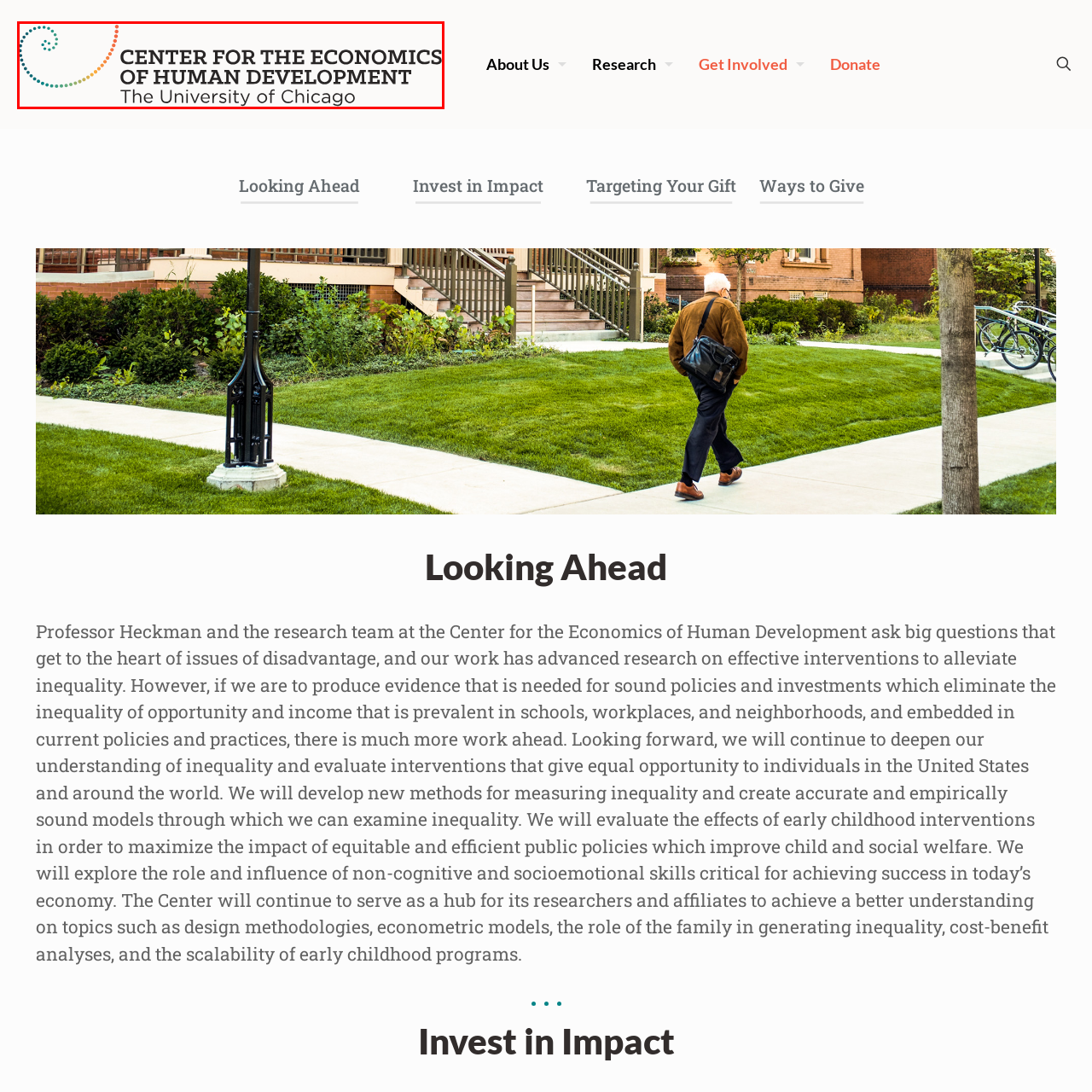What is the typography of the center's name?
Carefully examine the content inside the red bounding box and give a detailed response based on what you observe.

Below the graphic, the name of the center is prominently displayed in bold, black typography, affirming its focus on research and initiatives aimed at understanding and addressing issues related to human development and economic inequality.